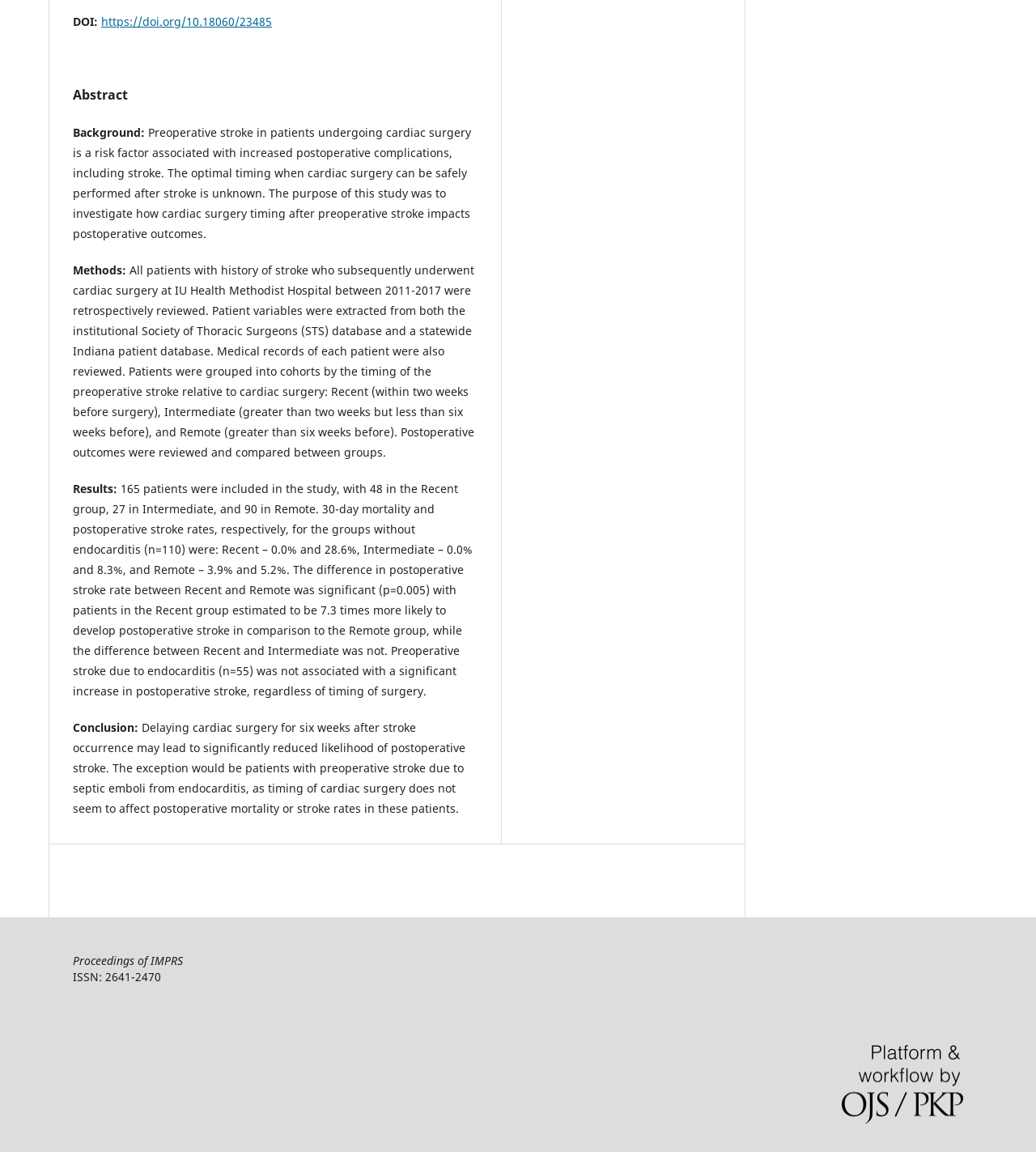Provide the bounding box coordinates for the UI element that is described by this text: "https://doi.org/10.18060/23485". The coordinates should be in the form of four float numbers between 0 and 1: [left, top, right, bottom].

[0.098, 0.012, 0.262, 0.025]